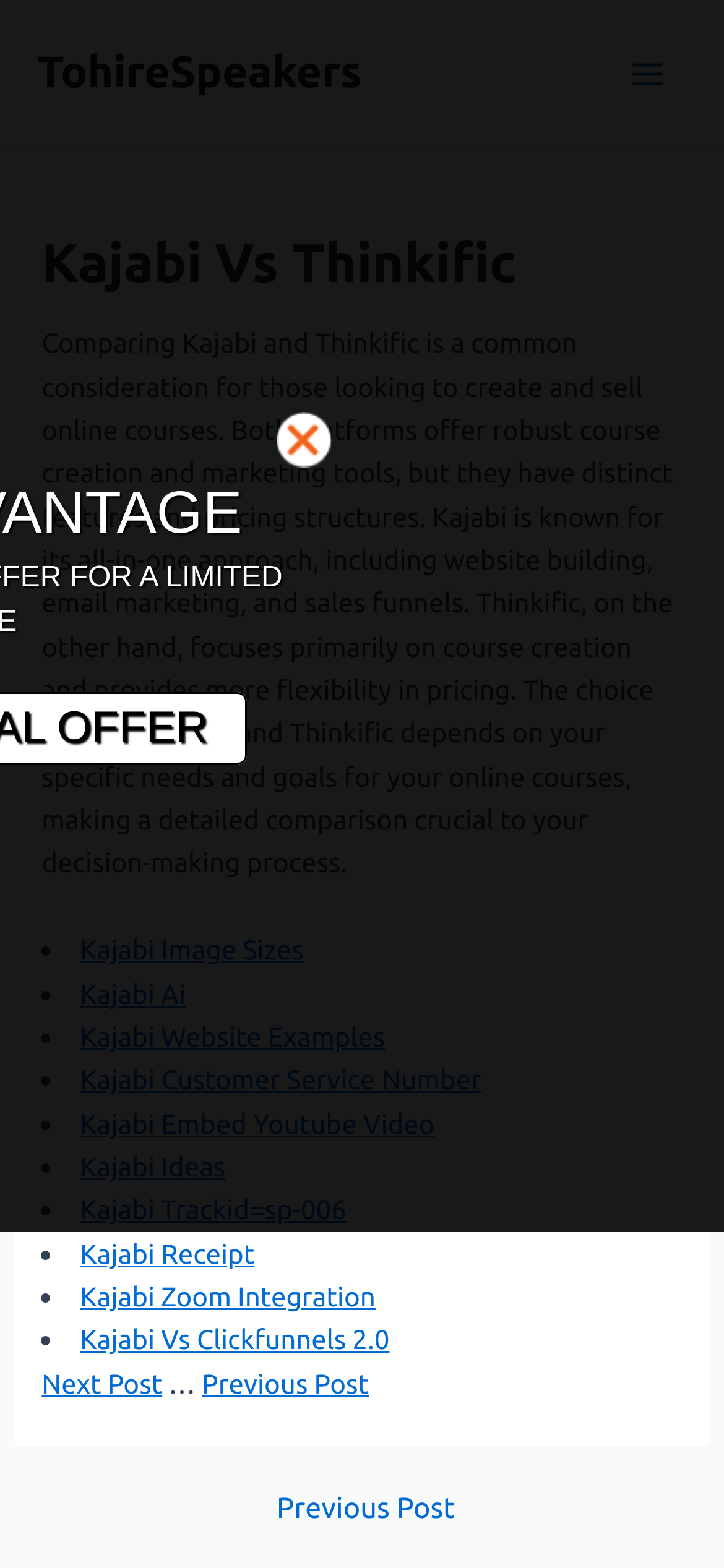Determine the main heading text of the webpage.

Kajabi Vs Thinkific